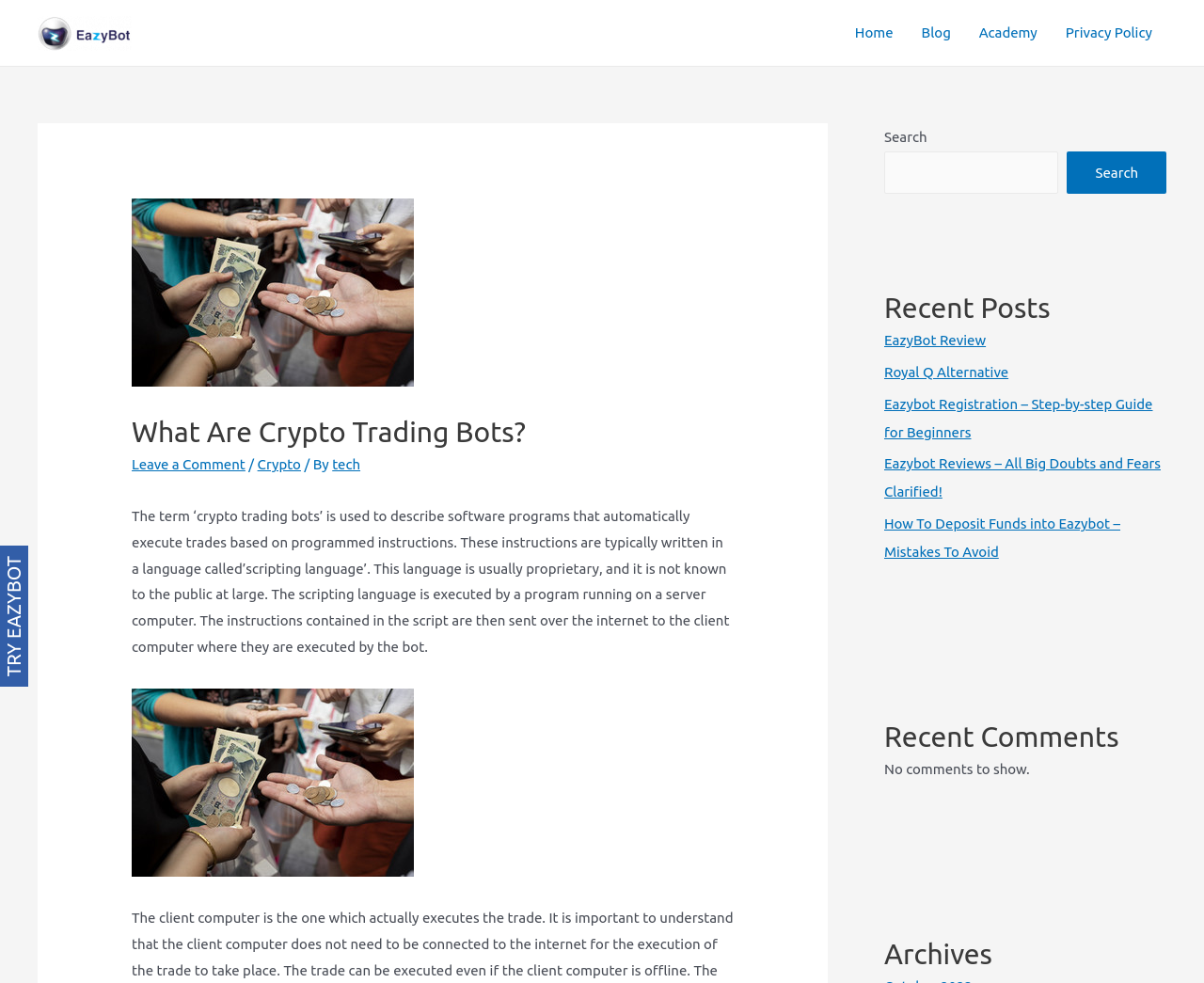Respond to the question below with a single word or phrase:
What is the text on the button in the top-left corner of the webpage?

TRY EAZYBOT